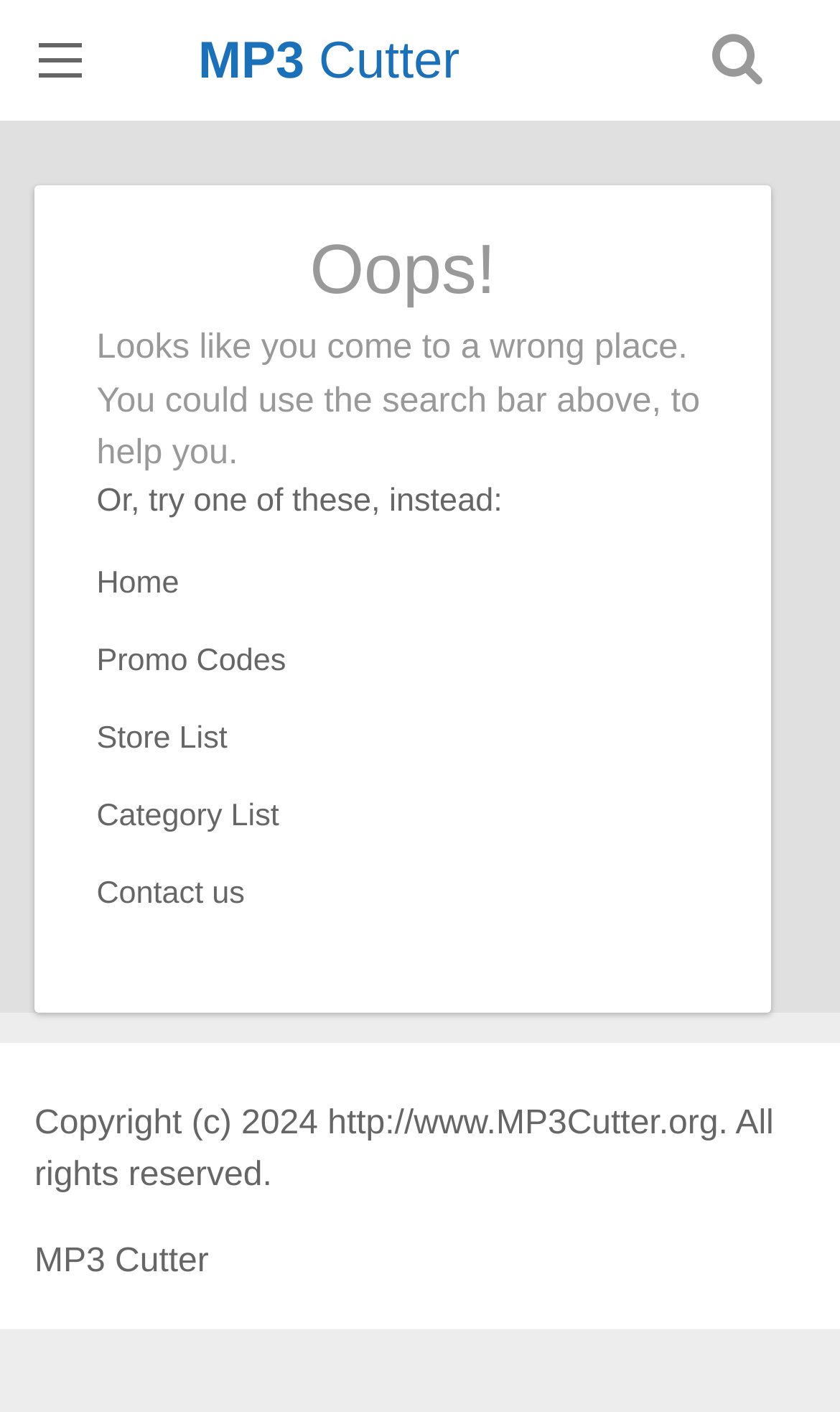Specify the bounding box coordinates of the area that needs to be clicked to achieve the following instruction: "search for promo codes".

[0.115, 0.456, 0.34, 0.48]